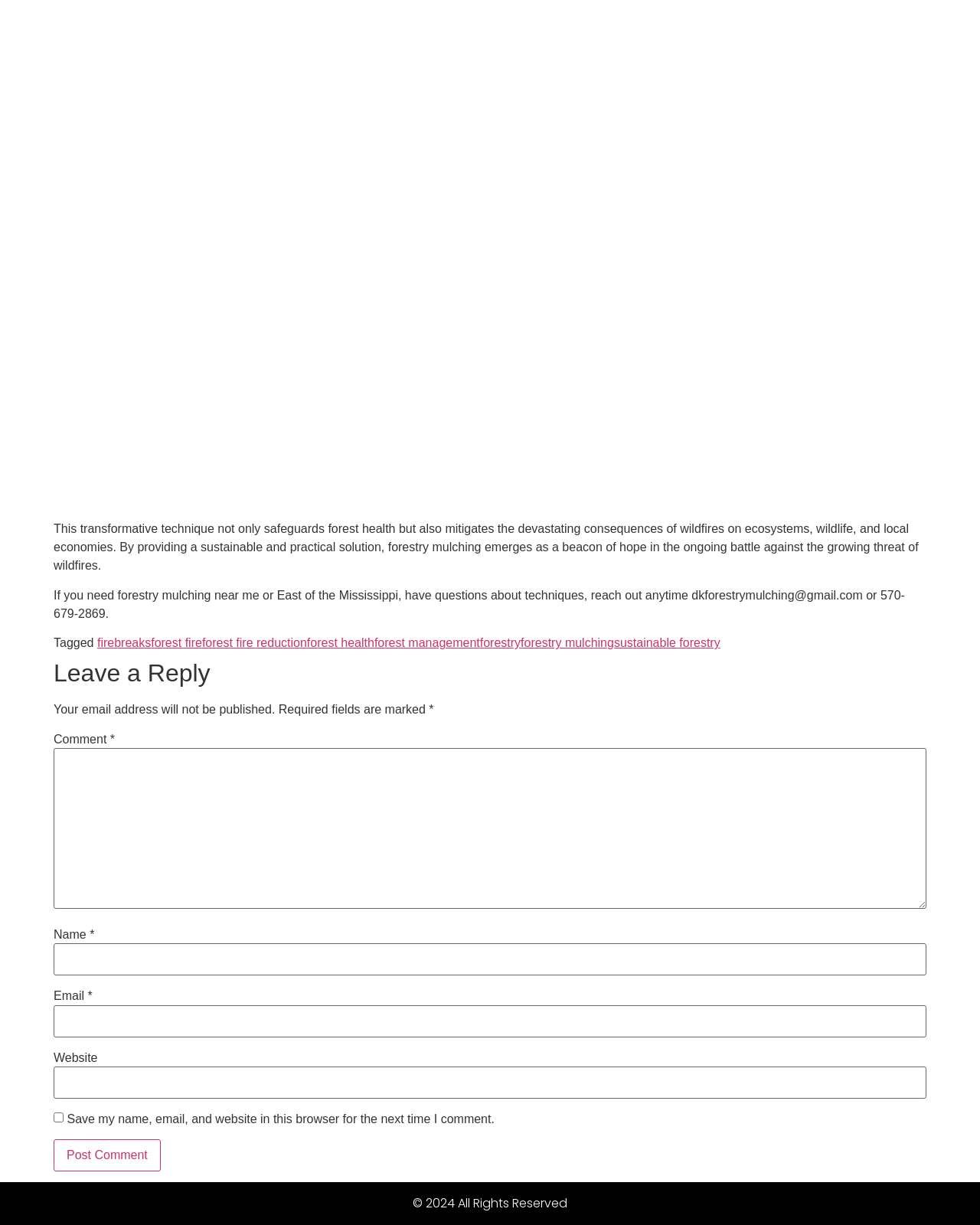Identify the bounding box coordinates for the region to click in order to carry out this instruction: "Click the 'forestry mulching' link". Provide the coordinates using four float numbers between 0 and 1, formatted as [left, top, right, bottom].

[0.531, 0.519, 0.627, 0.53]